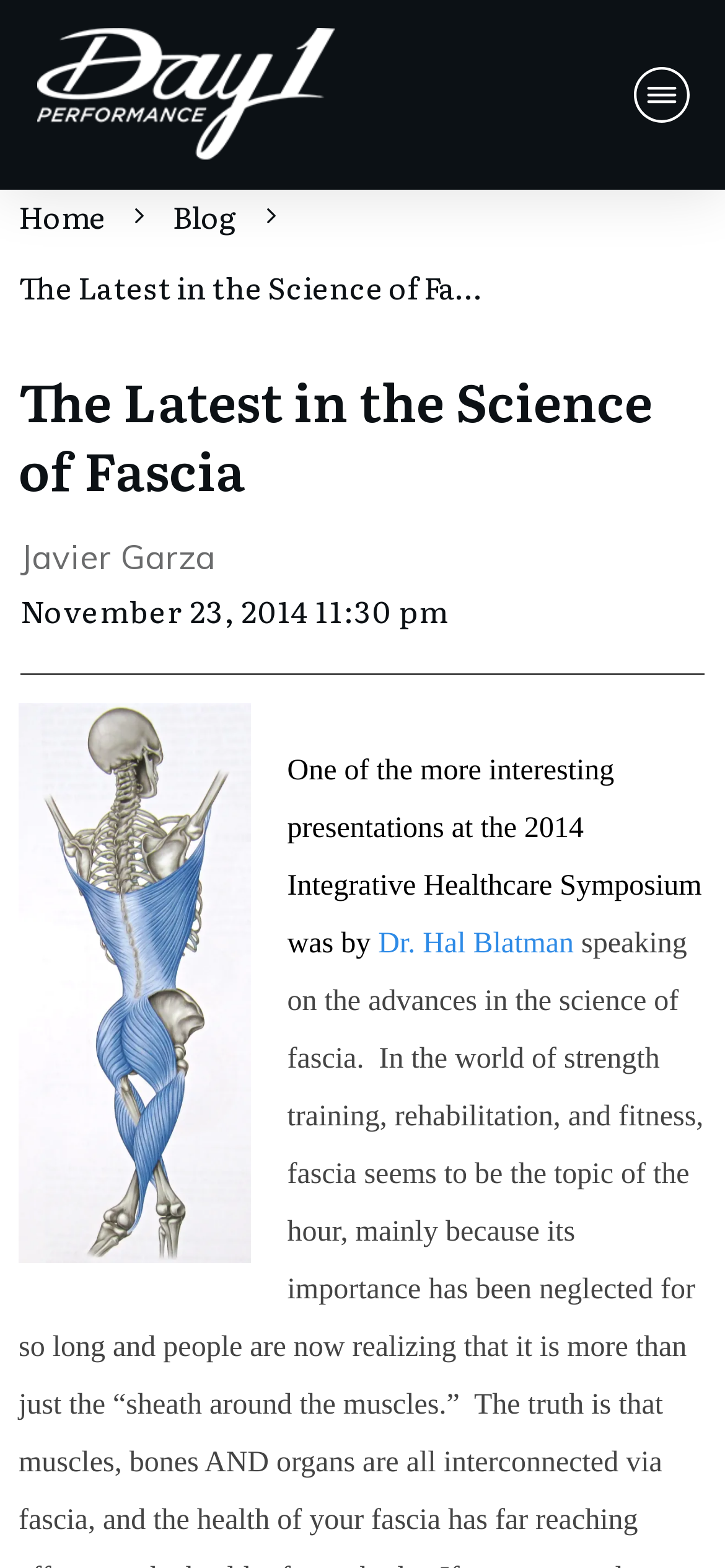Explain the webpage's layout and main content in detail.

The webpage appears to be a blog post or article about the latest developments in the science of fascia. At the top left of the page, there is a link to the "Home" page, accompanied by a small image. Next to it, there is a link to the "Blog" section, also accompanied by an image. 

The main title of the page, "The Latest in the Science of Fascia", is prominently displayed in the top center of the page, with a smaller subheading below it. Below the title, there is a byline indicating that the article was written by Javier Garza, along with the date and time of publication, November 23, 2014, 11:30 pm.

The main content of the article begins below the byline, with a large image related to fascia on the left side of the page. The text starts with a sentence describing one of the more interesting presentations at the 2014 Integrative Healthcare Symposium, which was given by Dr. Hal Blatman. The name "Dr. Hal Blatman" is a clickable link.

At the top right of the page, there are two links, one of which contains two small images.